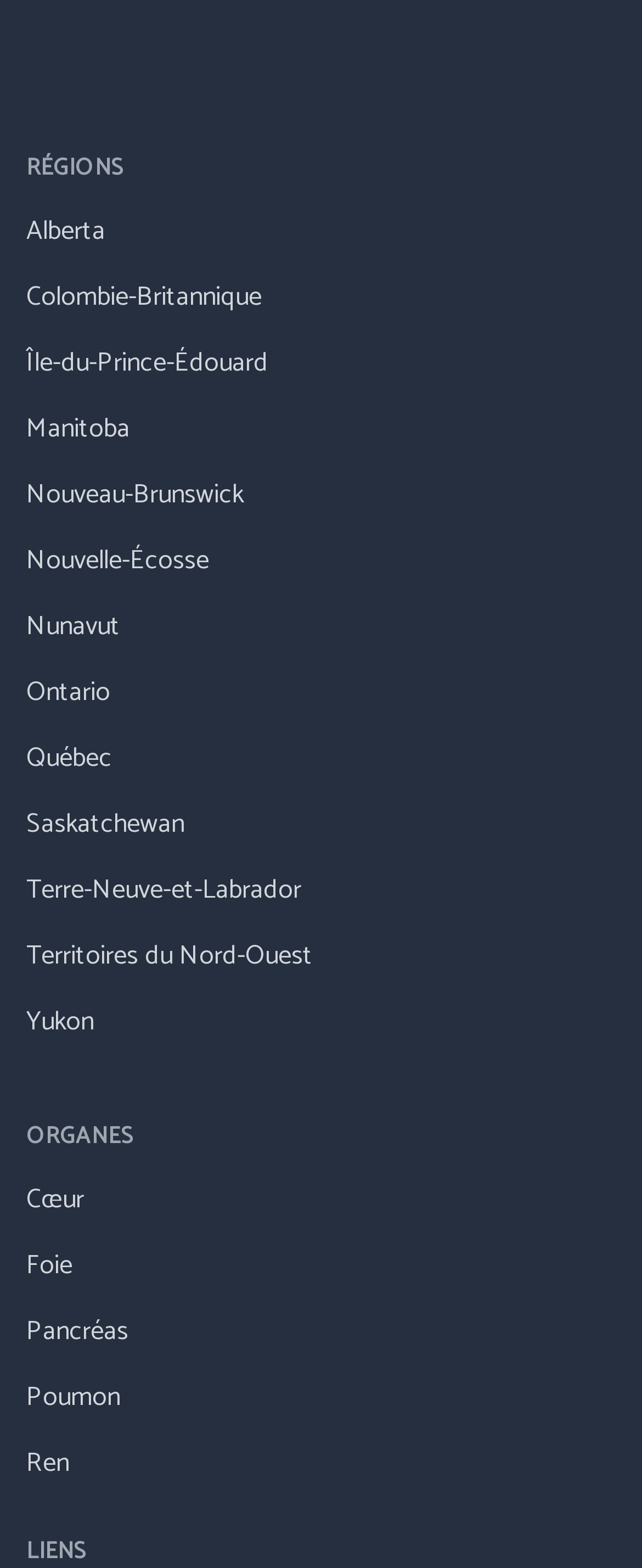How many organs are listed?
Based on the screenshot, give a detailed explanation to answer the question.

There are 7 organs listed, which are 'Cœur', 'Foie', 'Pancréas', 'Poumon', 'Ren', and others, under the 'ORGANES' heading.